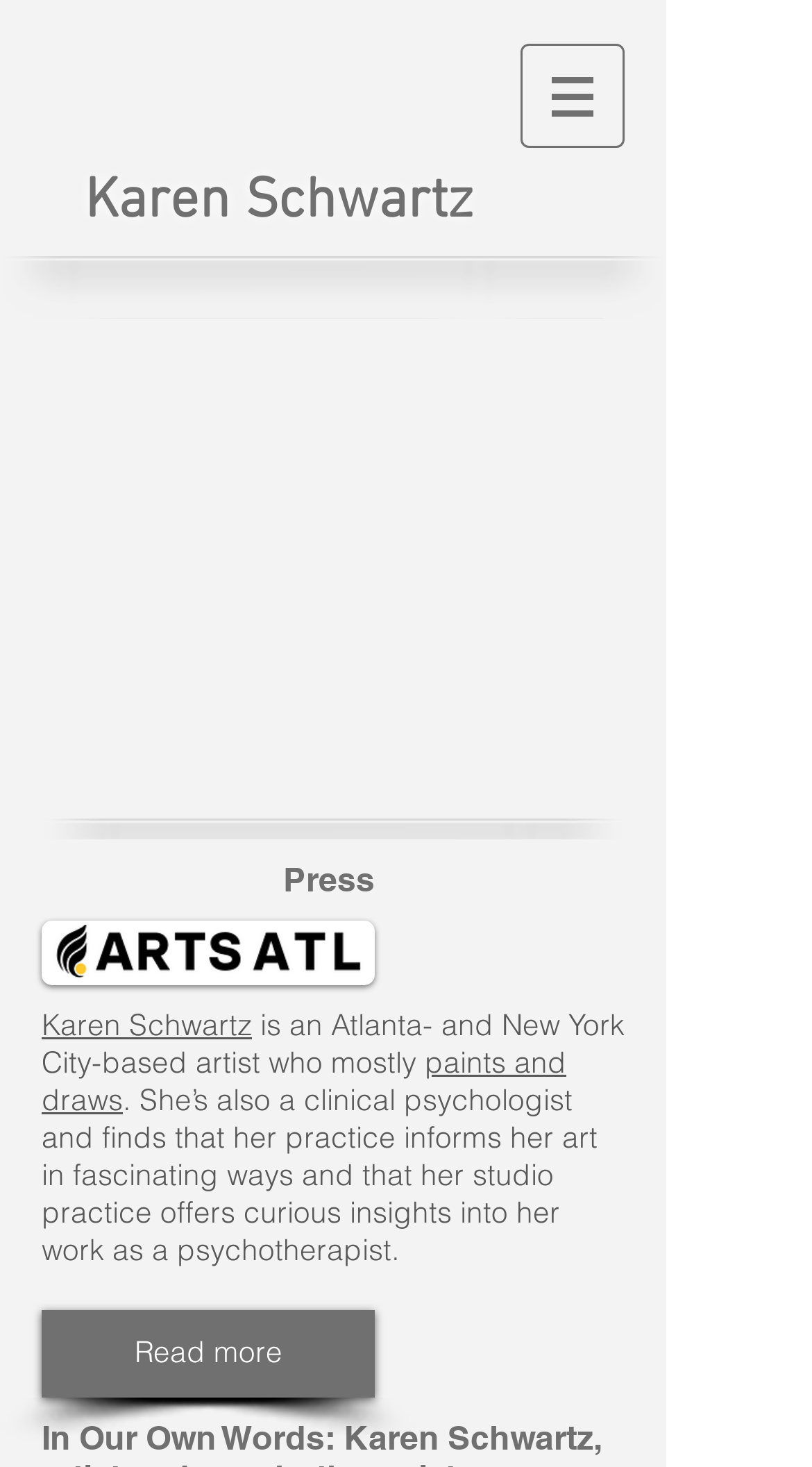What is the purpose of the 'Read more' link?
Using the details from the image, give an elaborate explanation to answer the question.

I found the answer by looking at the link element 'Read more' which is placed at the end of the text describing the artist, suggesting that it leads to more information about the artist.